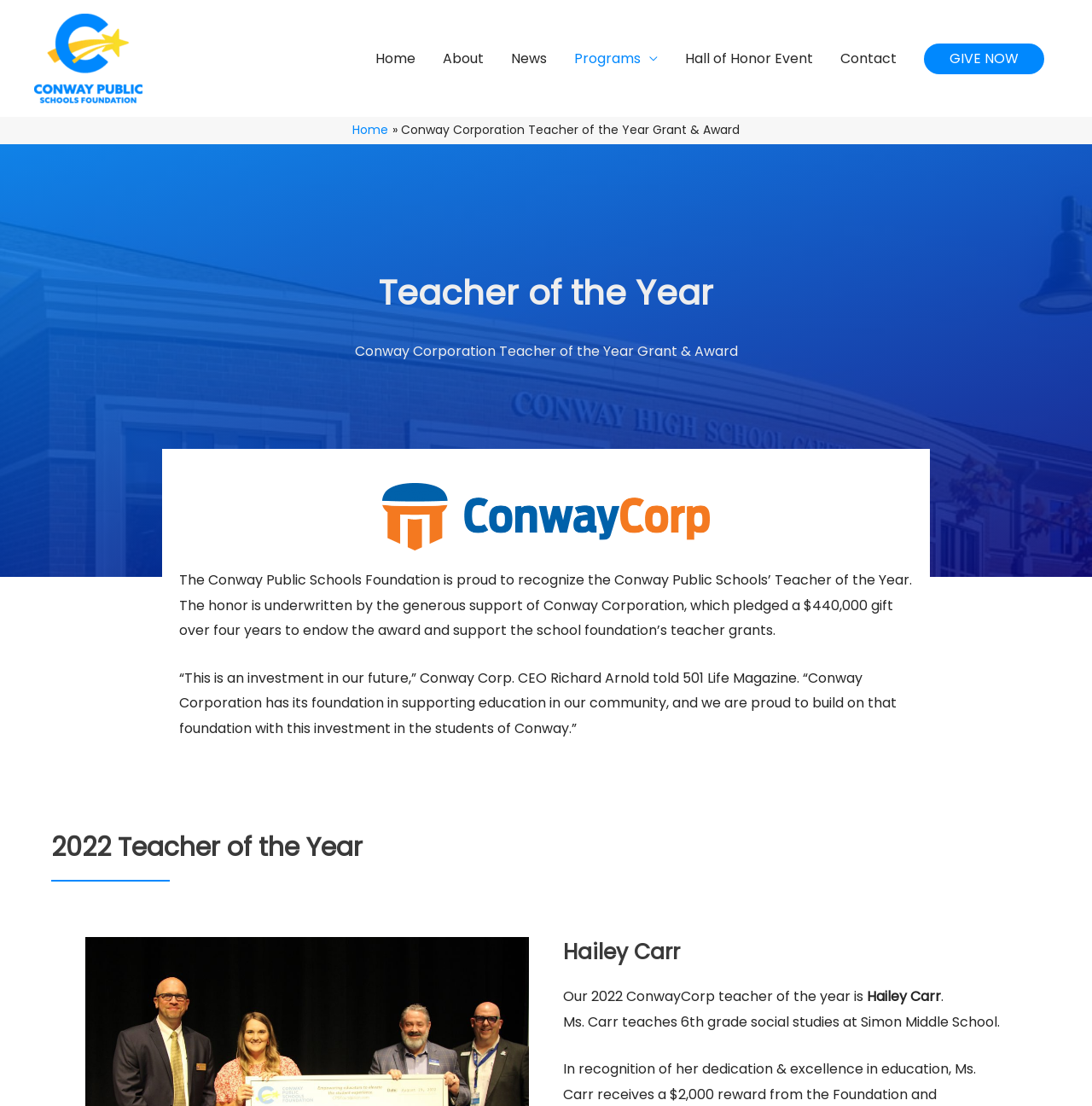What is the name of the organization that provides the Teacher of the Year grant?
Please provide a detailed and comprehensive answer to the question.

The webpage mentions that the Conway Public Schools Foundation is proud to recognize the Conway Public Schools’ Teacher of the Year, and that the honor is underwritten by the generous support of Conway Corporation, which pledged a $440,000 gift over four years to endow the award and support the school foundation’s teacher grants.